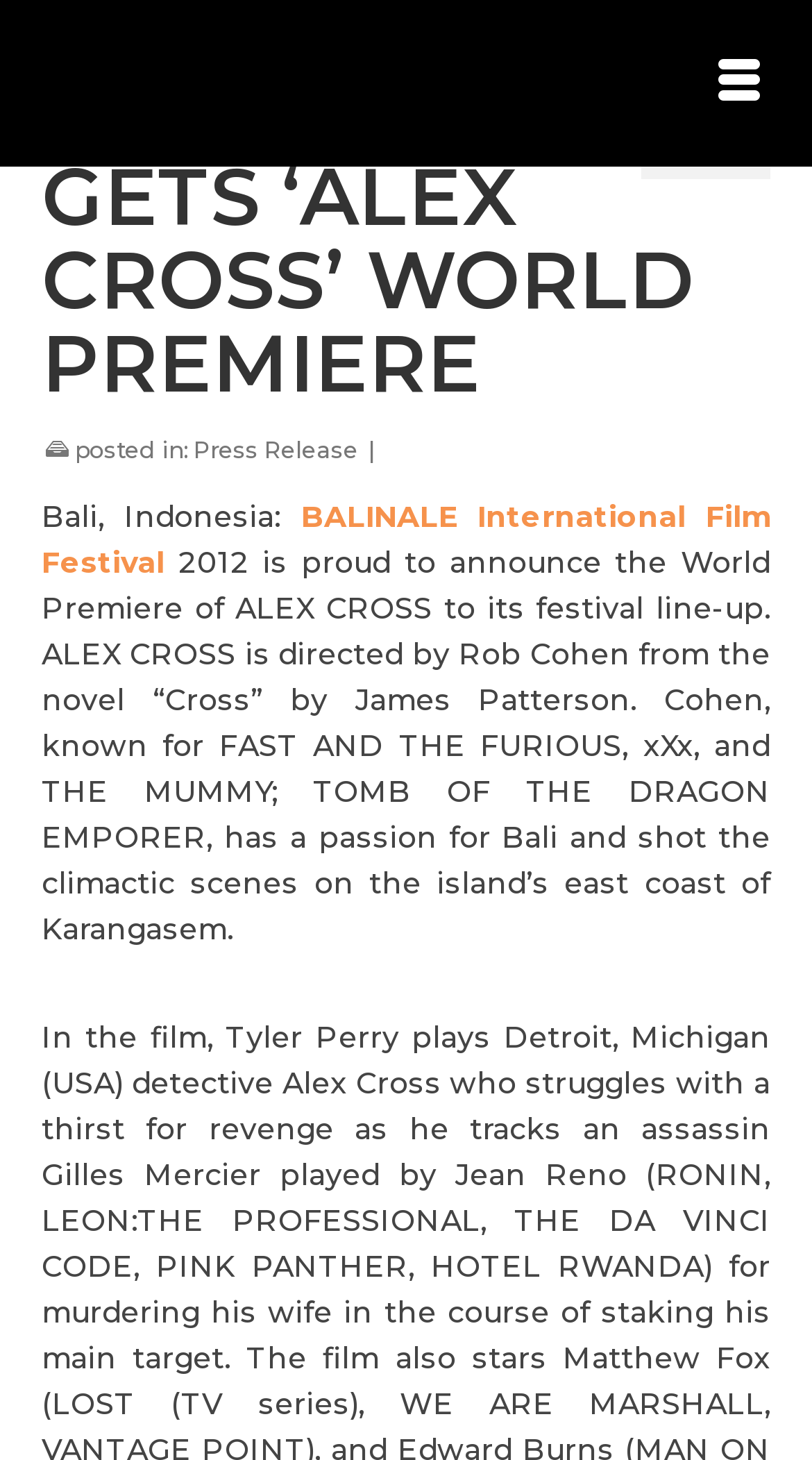Who is the director of ALEX CROSS?
Look at the image and respond with a single word or a short phrase.

Rob Cohen